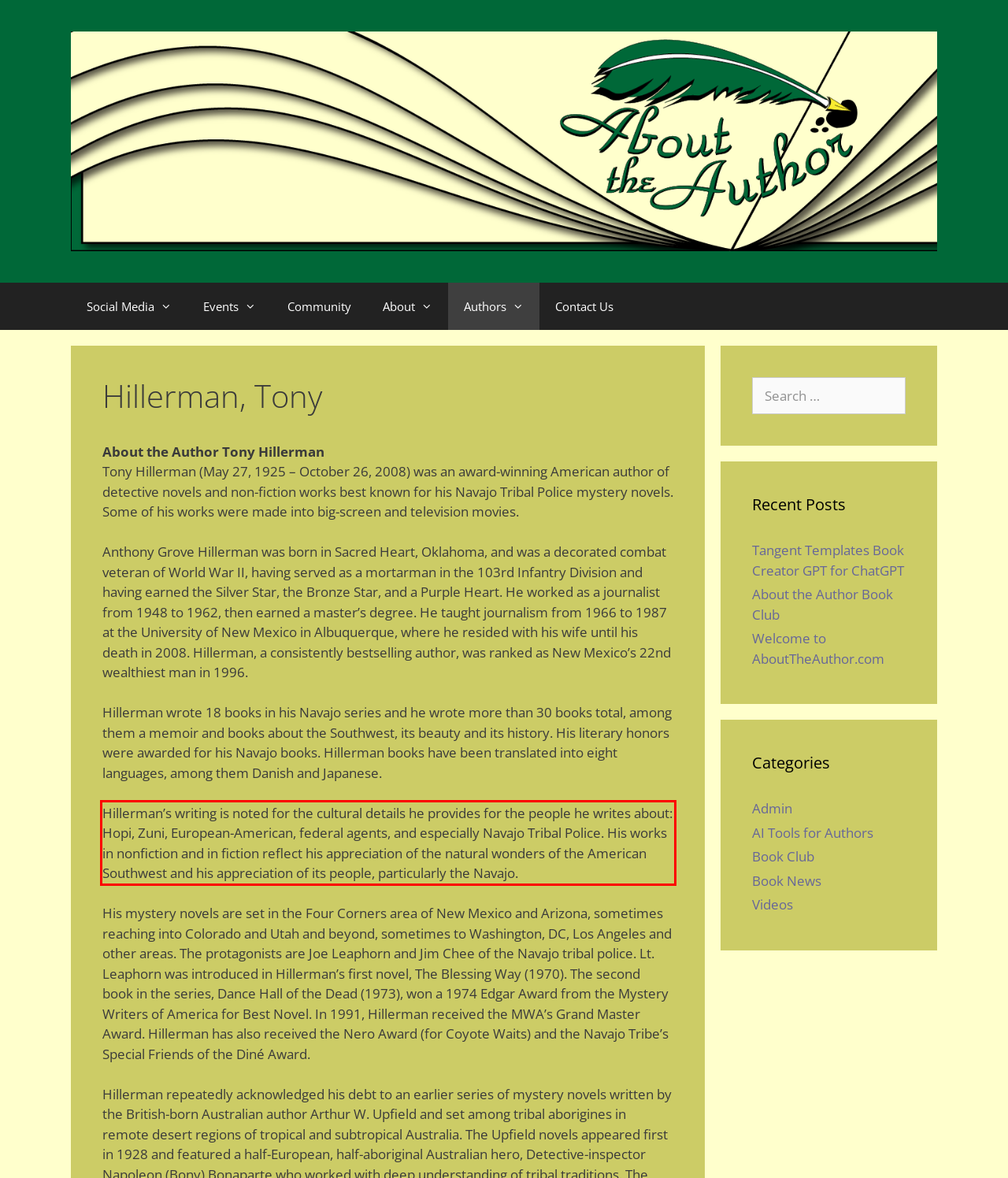Observe the screenshot of the webpage, locate the red bounding box, and extract the text content within it.

Hillerman’s writing is noted for the cultural details he provides for the people he writes about: Hopi, Zuni, European-American, federal agents, and especially Navajo Tribal Police. His works in nonfiction and in fiction reflect his appreciation of the natural wonders of the American Southwest and his appreciation of its people, particularly the Navajo.